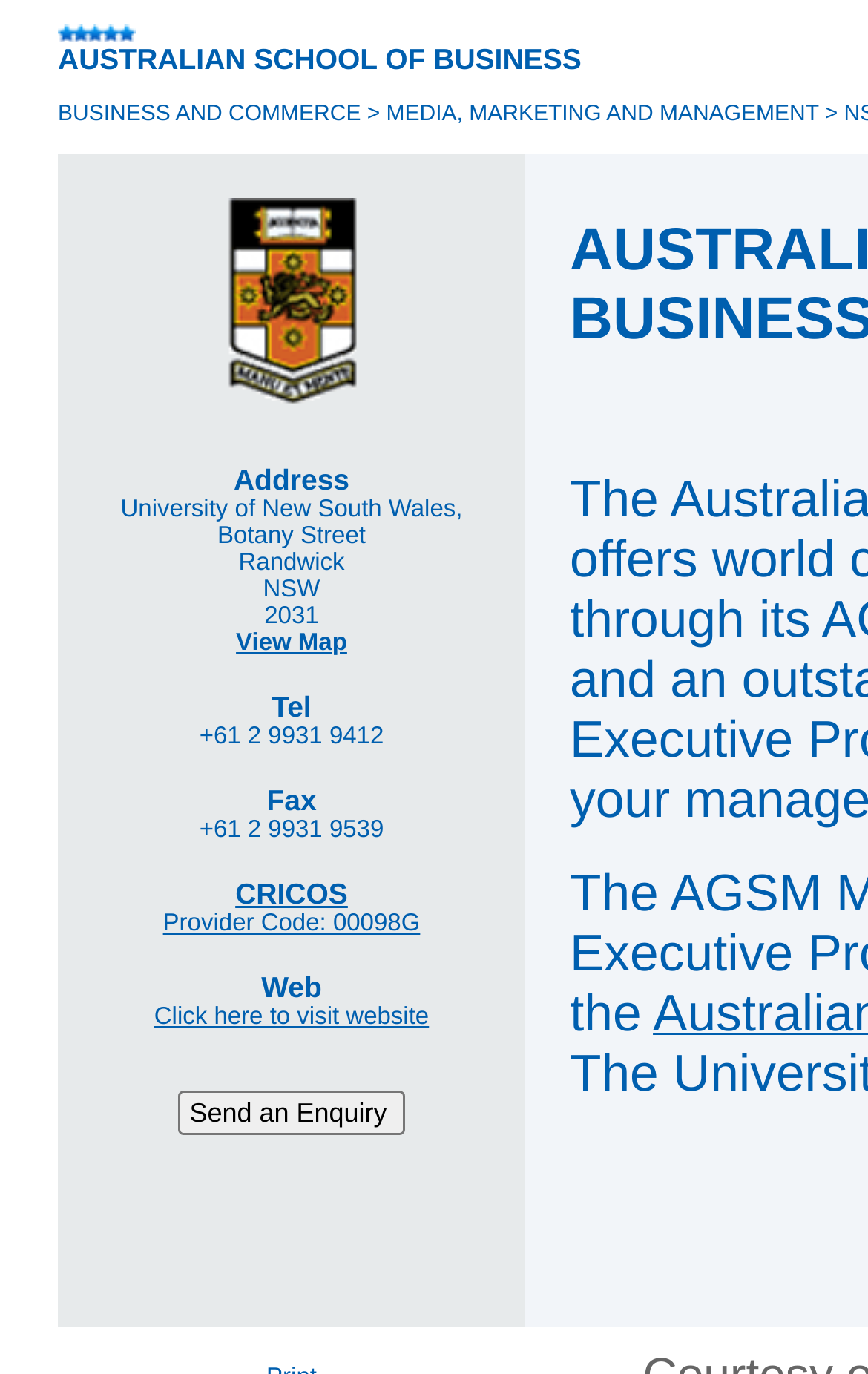What can you do by clicking the 'Send an Enquiry' button?
Using the picture, provide a one-word or short phrase answer.

Send an enquiry